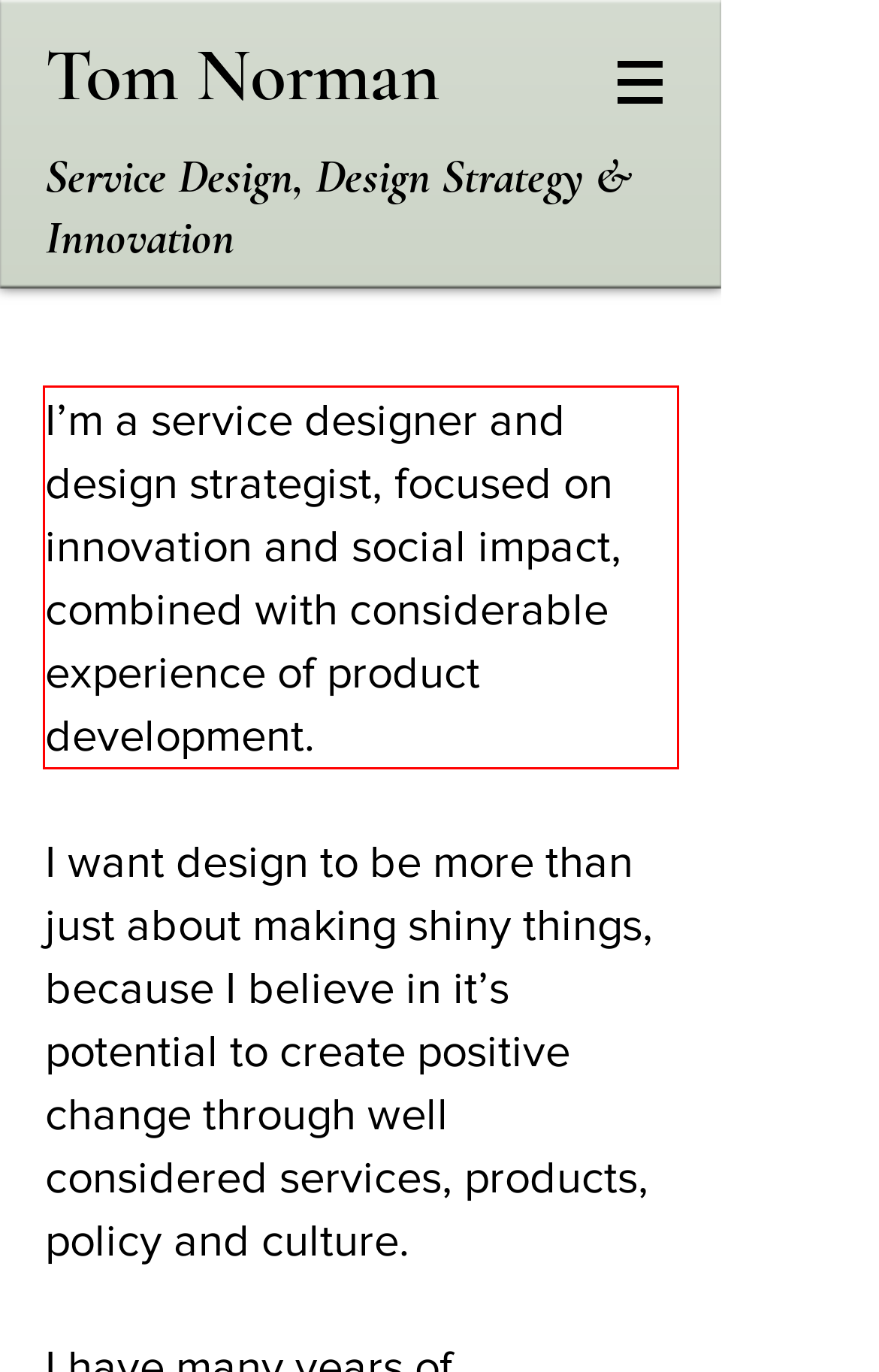You are presented with a screenshot containing a red rectangle. Extract the text found inside this red bounding box.

I’m a service designer and design strategist, focused on innovation and social impact, combined with considerable experience of product development.